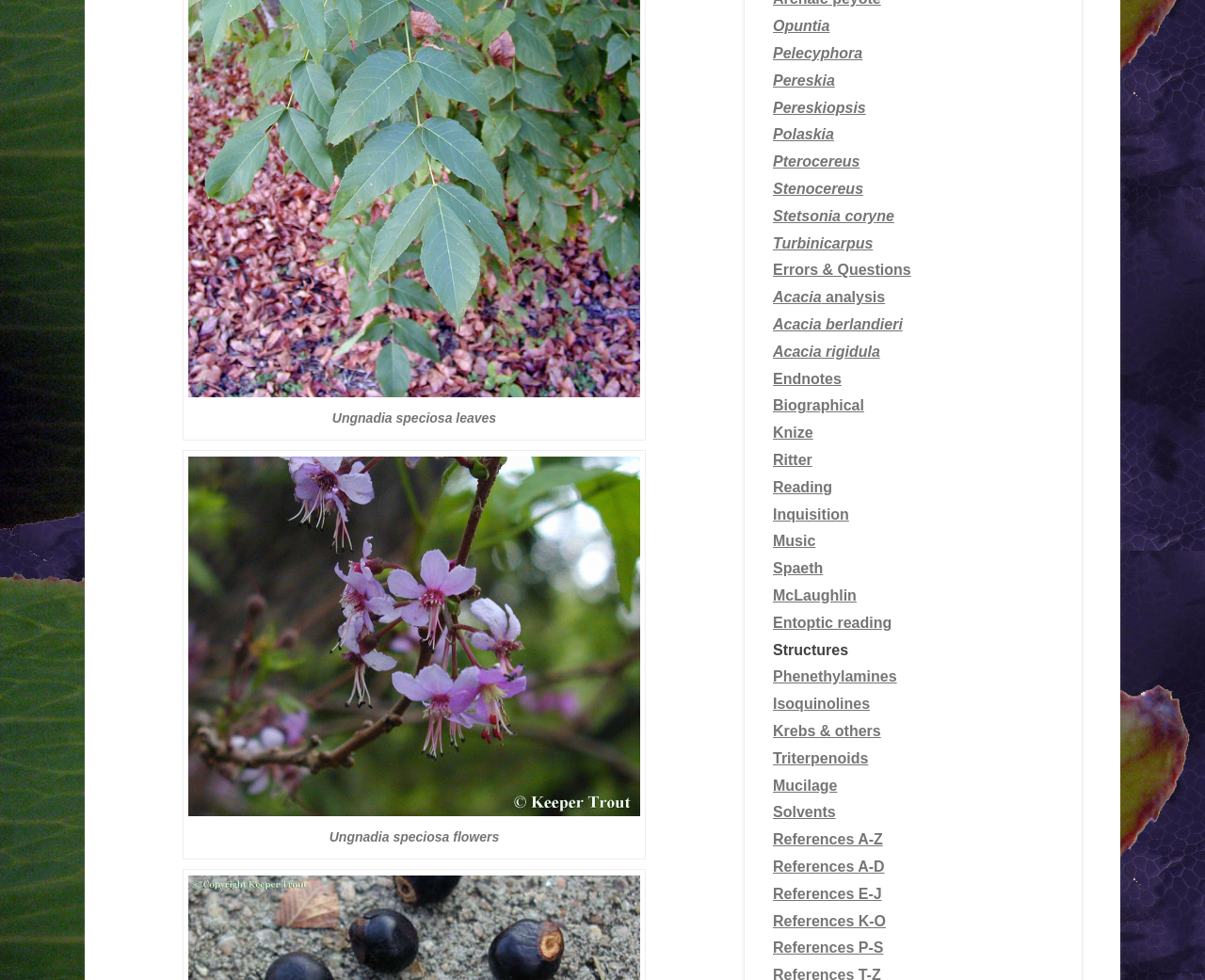How many links are there on the webpage?
Using the image as a reference, answer the question with a short word or phrase.

34